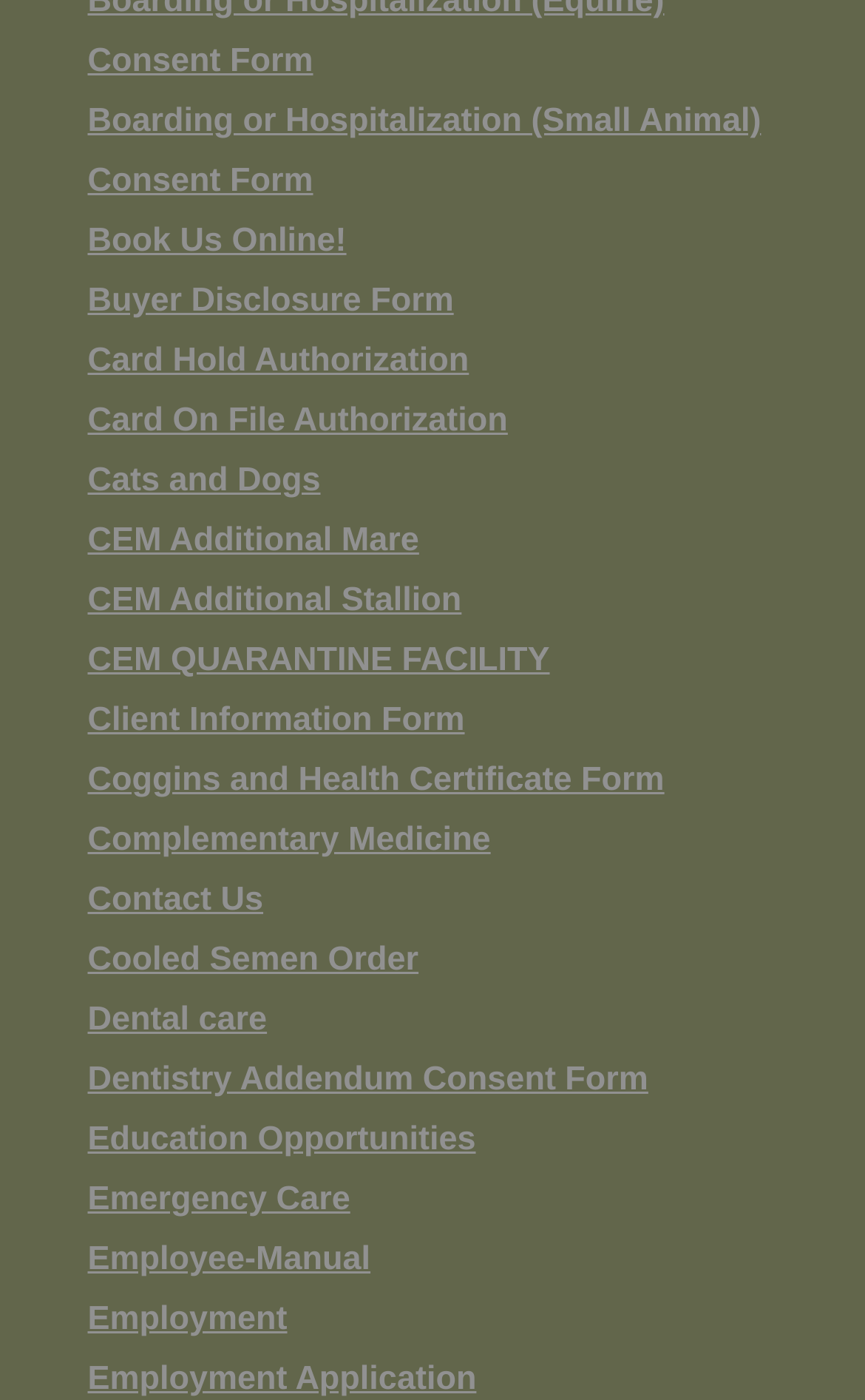Locate the bounding box of the UI element based on this description: "Employment". Provide four float numbers between 0 and 1 as [left, top, right, bottom].

[0.101, 0.929, 0.332, 0.956]